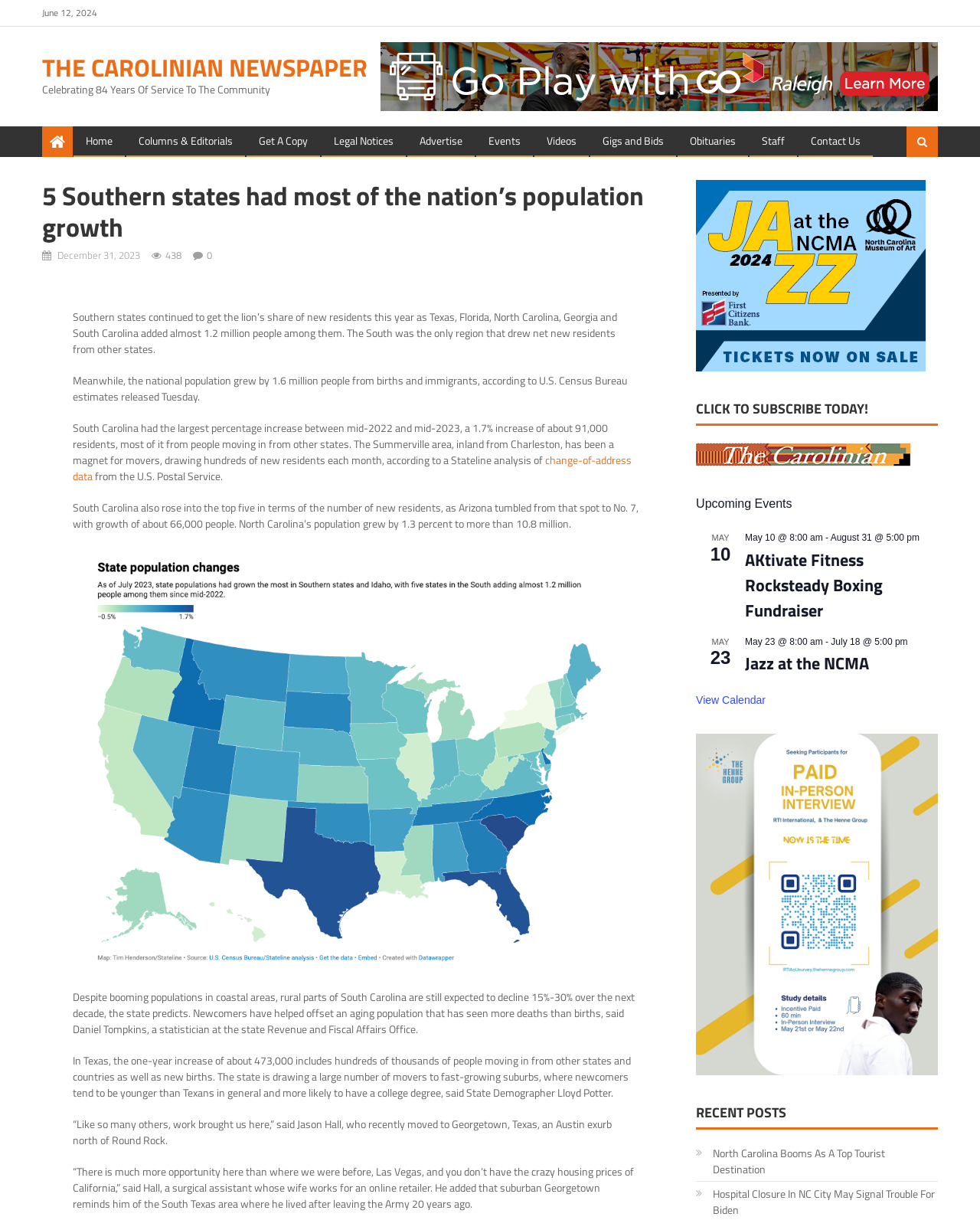Kindly determine the bounding box coordinates of the area that needs to be clicked to fulfill this instruction: "Click on the link to view the Carolinian Newspaper".

[0.043, 0.04, 0.375, 0.07]